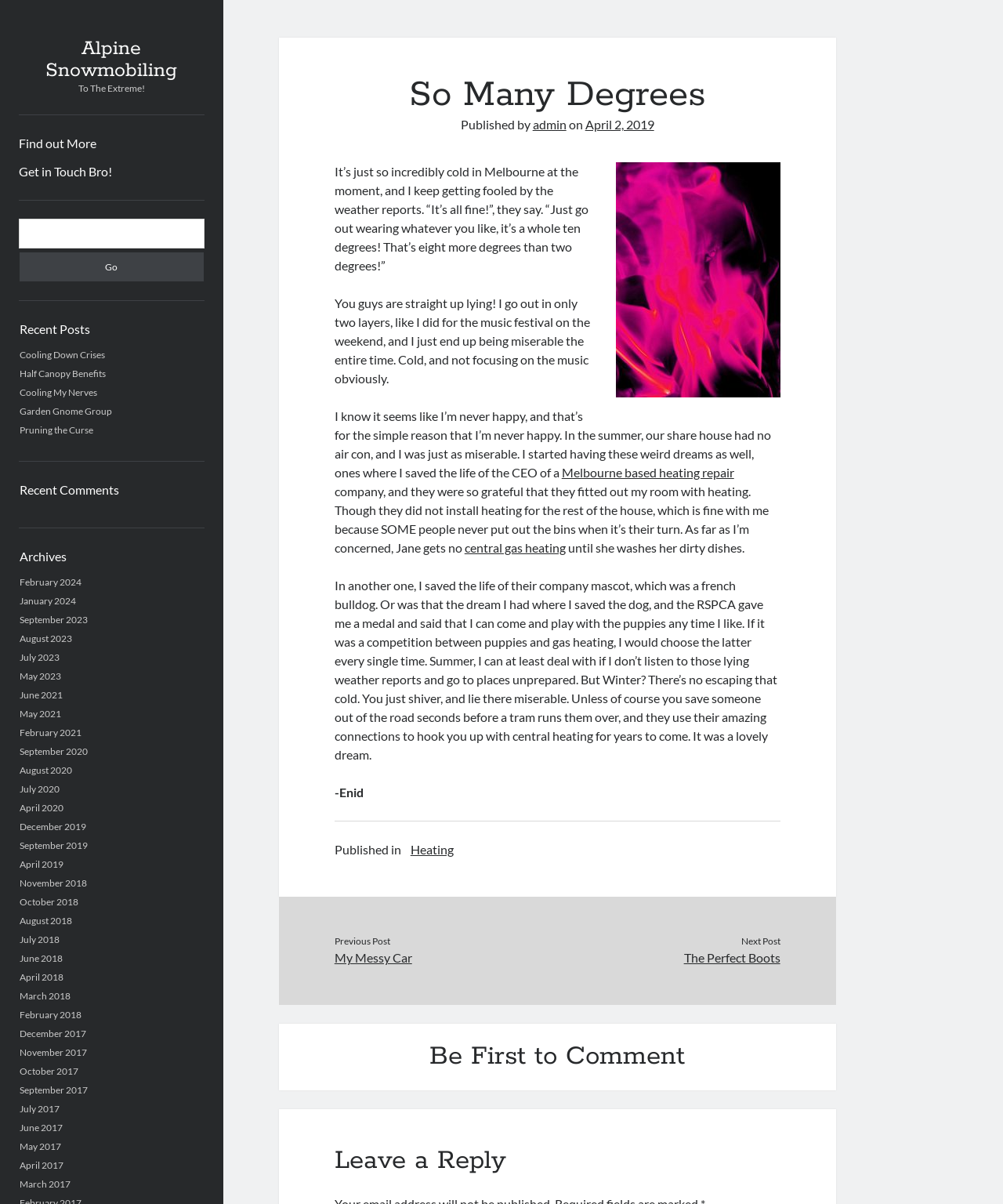Explain in detail what you observe on this webpage.

This webpage is about Alpine Snowmobiling, with a focus on the blog post "So Many Degrees". At the top, there is a link to "Alpine Snowmobiling" and a heading "To The Extreme!". Below this, there are two links: "Find out More" and "Get in Touch Bro!". 

On the left side, there is a sidebar with several sections. The first section is a search bar with a button labeled "Go". Below this, there are headings for "Recent Posts", "Recent Comments", and "Archives". Under "Recent Posts", there are several links to different blog posts, including "Cooling Down Crises", "Half Canopy Benefits", and "Garden Gnome Group". Under "Archives", there are links to different months and years, ranging from February 2024 to December 2017.

The main content of the webpage is the blog post "So Many Degrees". The post is about the author's experience with cold weather in Melbourne and their desire for central gas heating. The text is divided into several paragraphs, with links to "Melbourne based heating repair" and "central gas heating" companies. At the end of the post, there is a signature "-Enid" and a section labeled "Published in" with a link to the category "Heating". 

Below the post, there are links to the previous and next posts, labeled "Previous Post" and "Next Post", respectively. The previous post is "My Messy Car" and the next post is "The Perfect Boots". Finally, there is a section for leaving a comment, with a heading "Be First to Comment" and a form to "Leave a Reply".